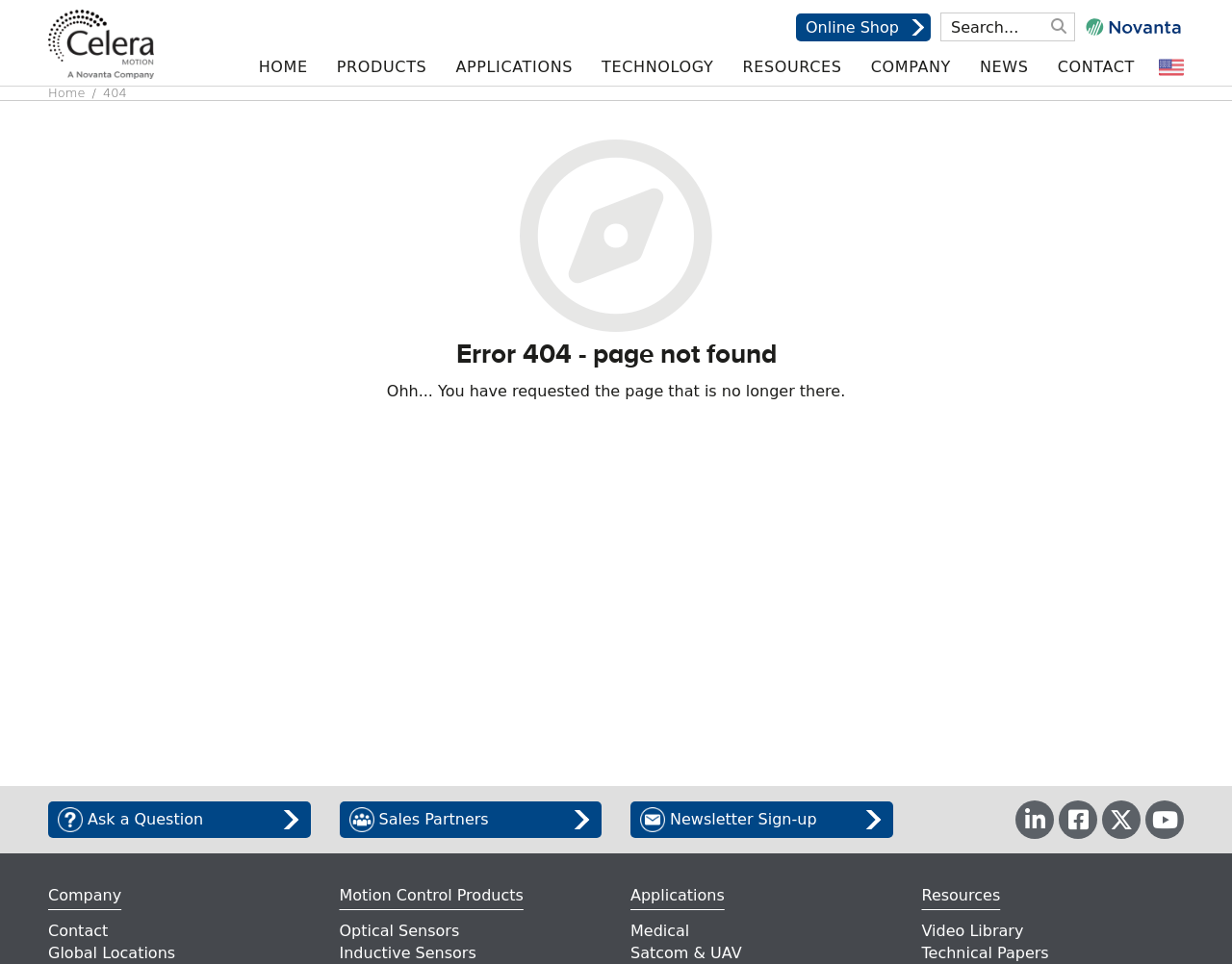Find the bounding box coordinates of the clickable region needed to perform the following instruction: "Search for something". The coordinates should be provided as four float numbers between 0 and 1, i.e., [left, top, right, bottom].

[0.763, 0.013, 0.873, 0.043]